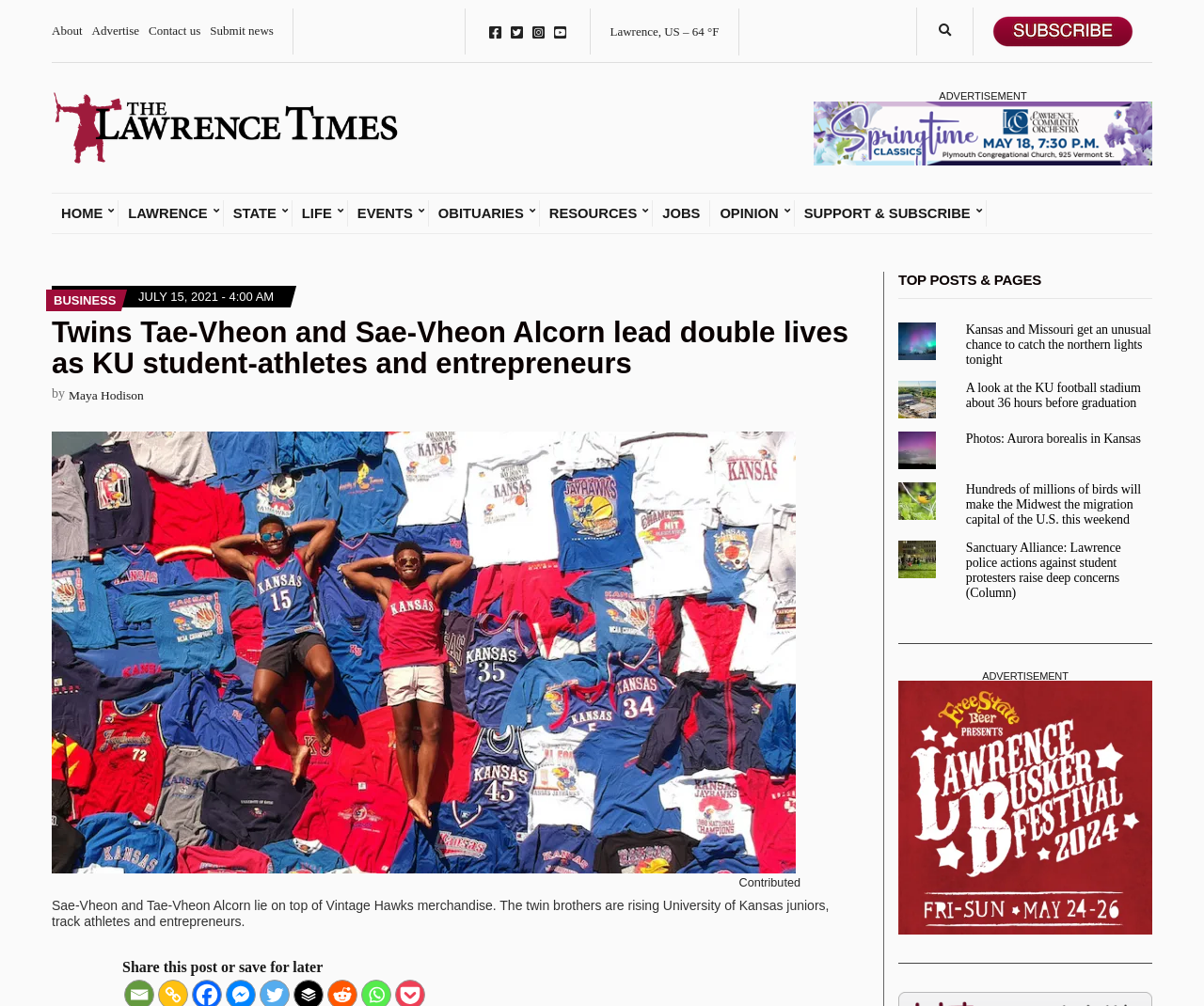Identify the bounding box coordinates necessary to click and complete the given instruction: "Check out the 'TOP POSTS & PAGES'".

[0.746, 0.27, 0.957, 0.297]